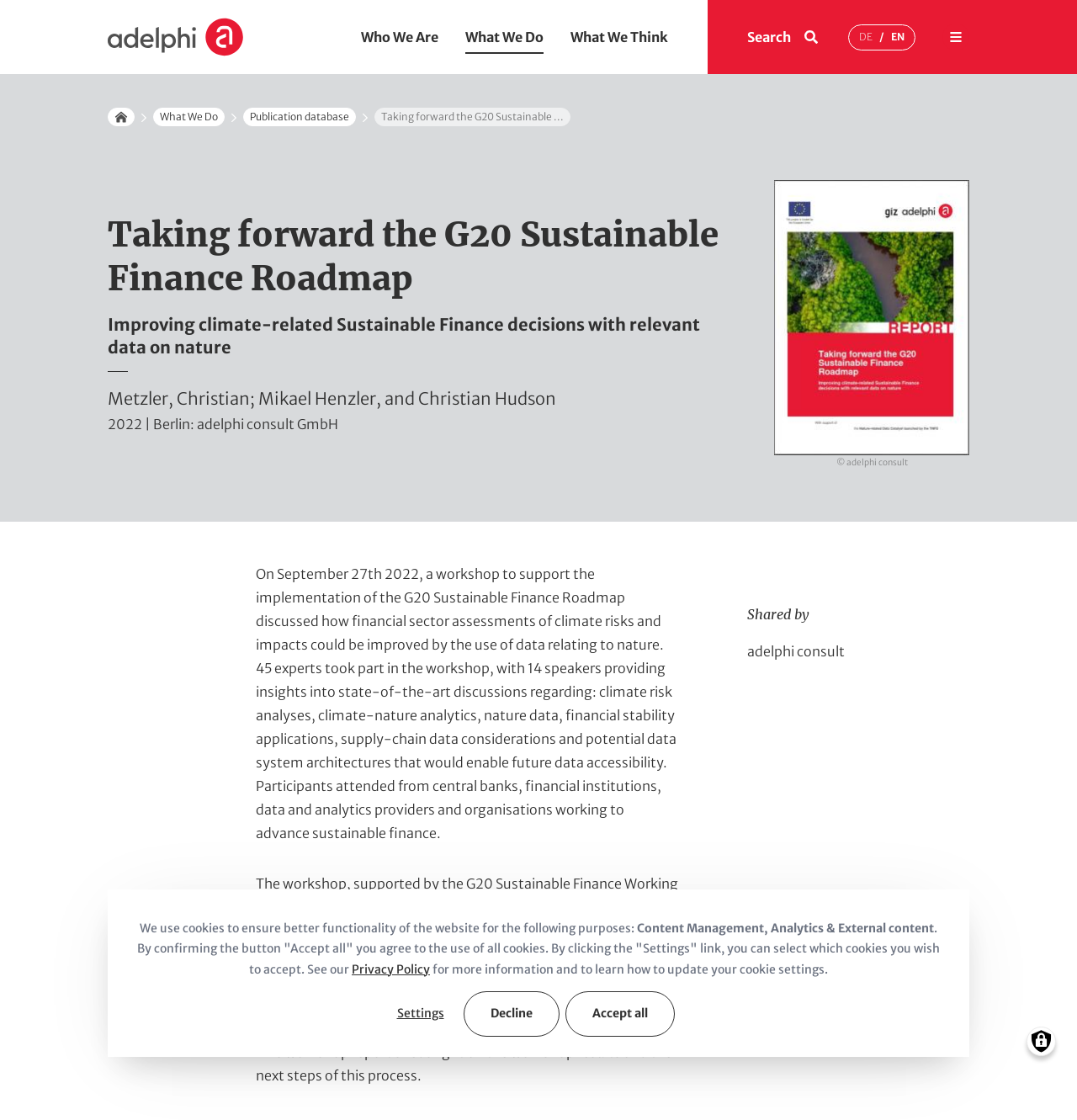Answer the question below with a single word or a brief phrase: 
Who are the authors of the report?

Metzler, Christian; Mikael Henzler, and Christian Hudson